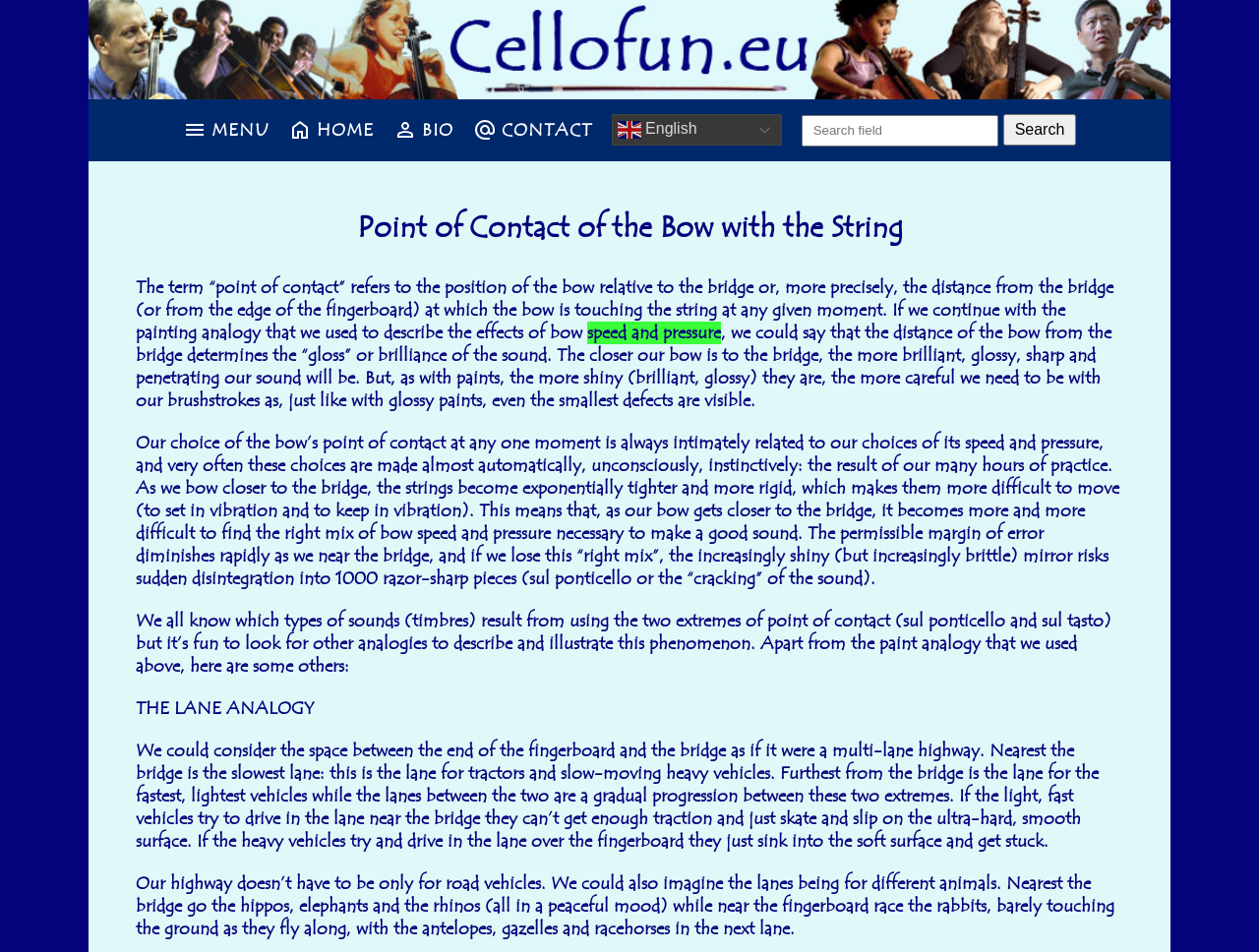Identify the bounding box coordinates of the area that should be clicked in order to complete the given instruction: "Search for something in the search field". The bounding box coordinates should be four float numbers between 0 and 1, i.e., [left, top, right, bottom].

[0.636, 0.12, 0.793, 0.153]